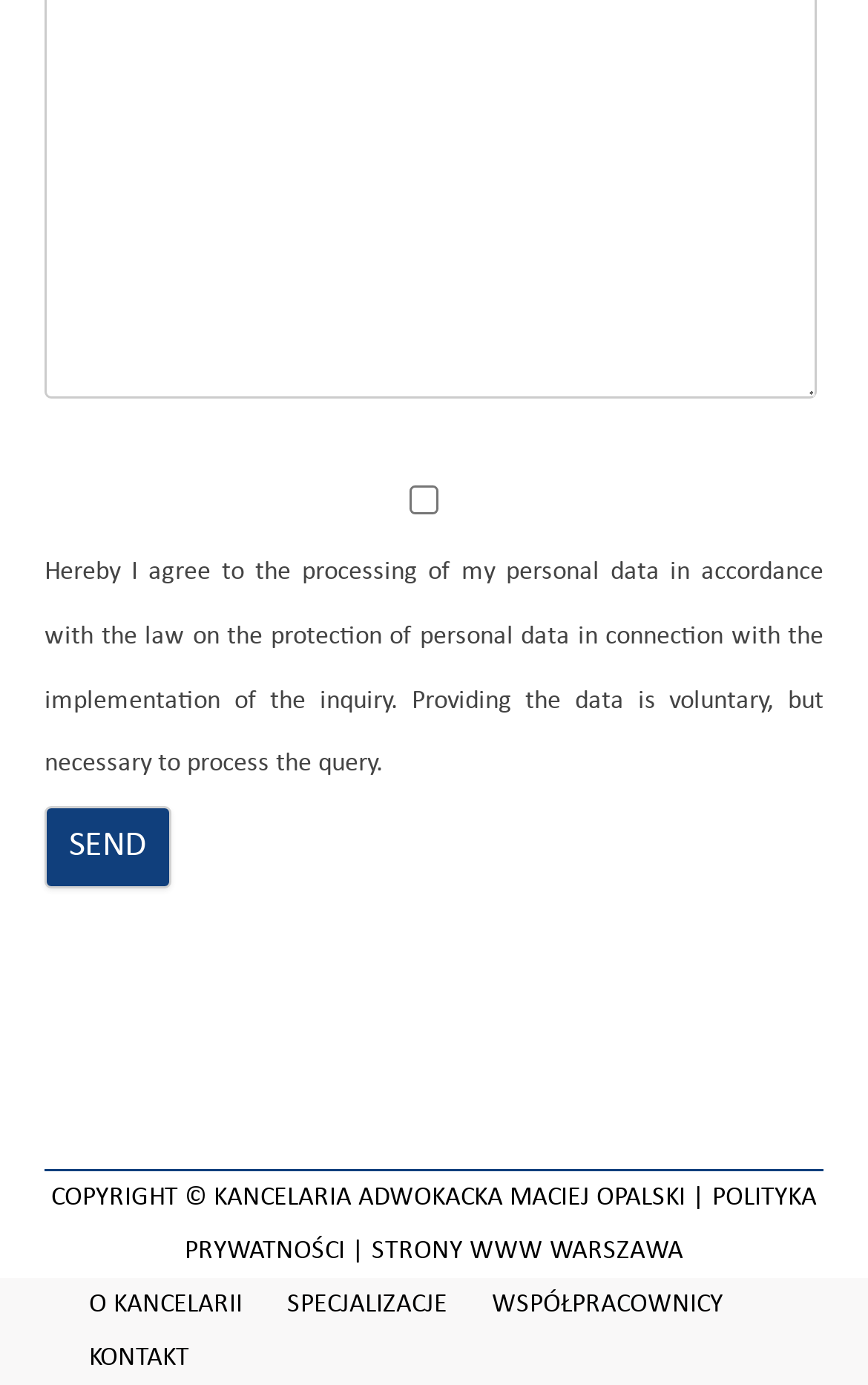Find the bounding box coordinates for the UI element that matches this description: "O Kancelarii".

[0.103, 0.933, 0.279, 0.952]